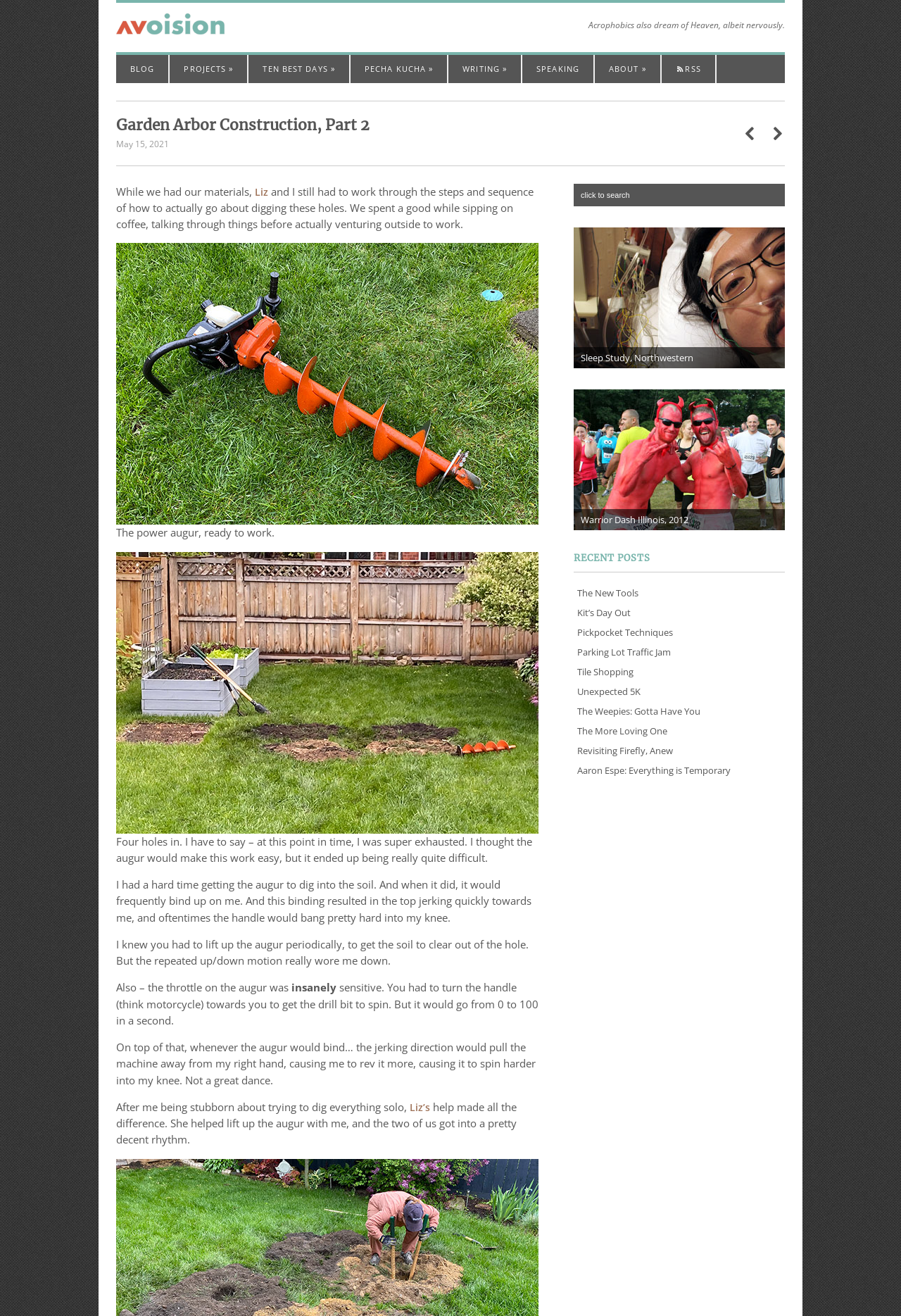Use a single word or phrase to answer this question: 
What is the tool used for digging holes?

Power augur